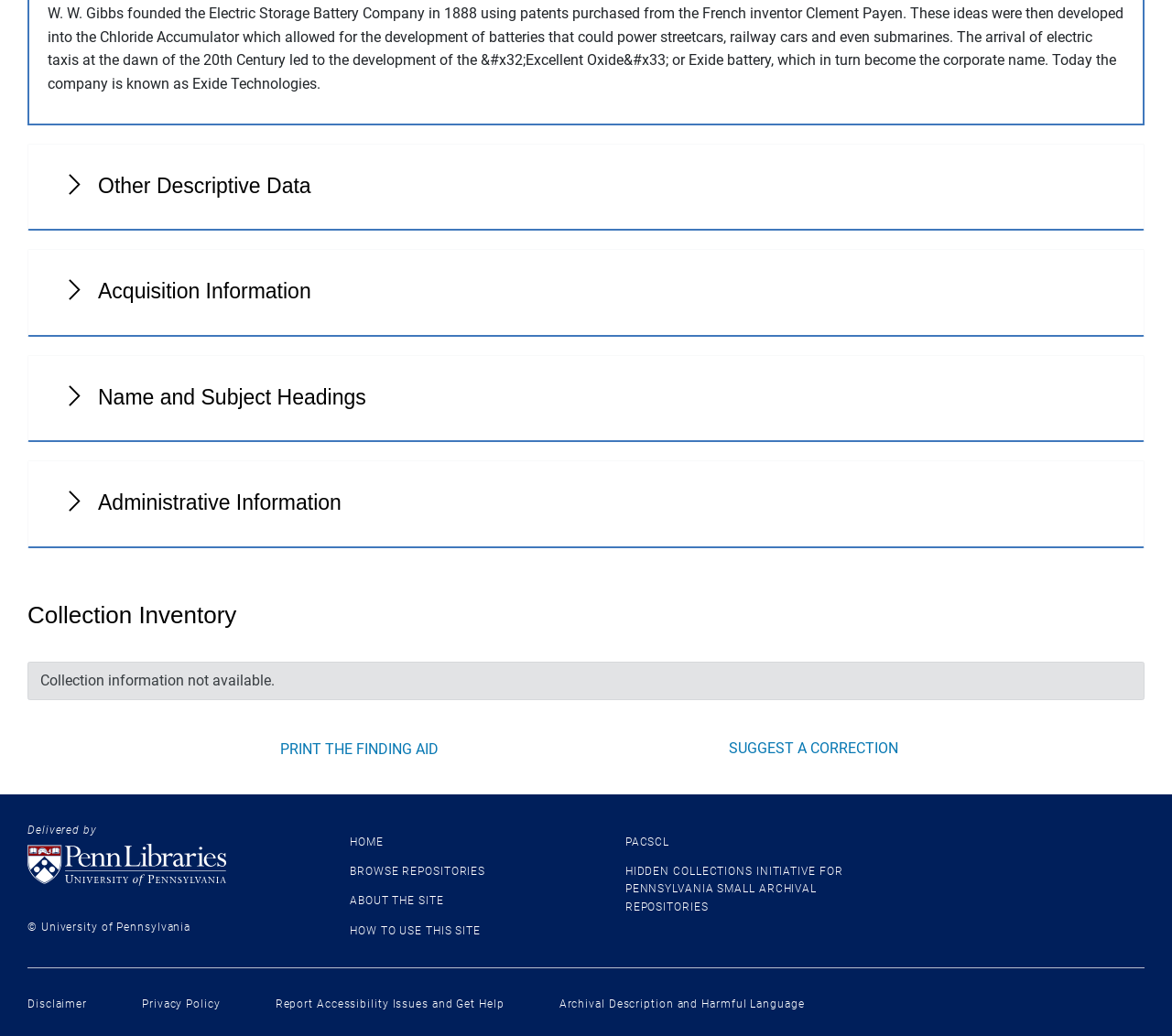Please specify the bounding box coordinates of the element that should be clicked to execute the given instruction: 'Expand Other Descriptive Data'. Ensure the coordinates are four float numbers between 0 and 1, expressed as [left, top, right, bottom].

[0.023, 0.138, 0.977, 0.223]